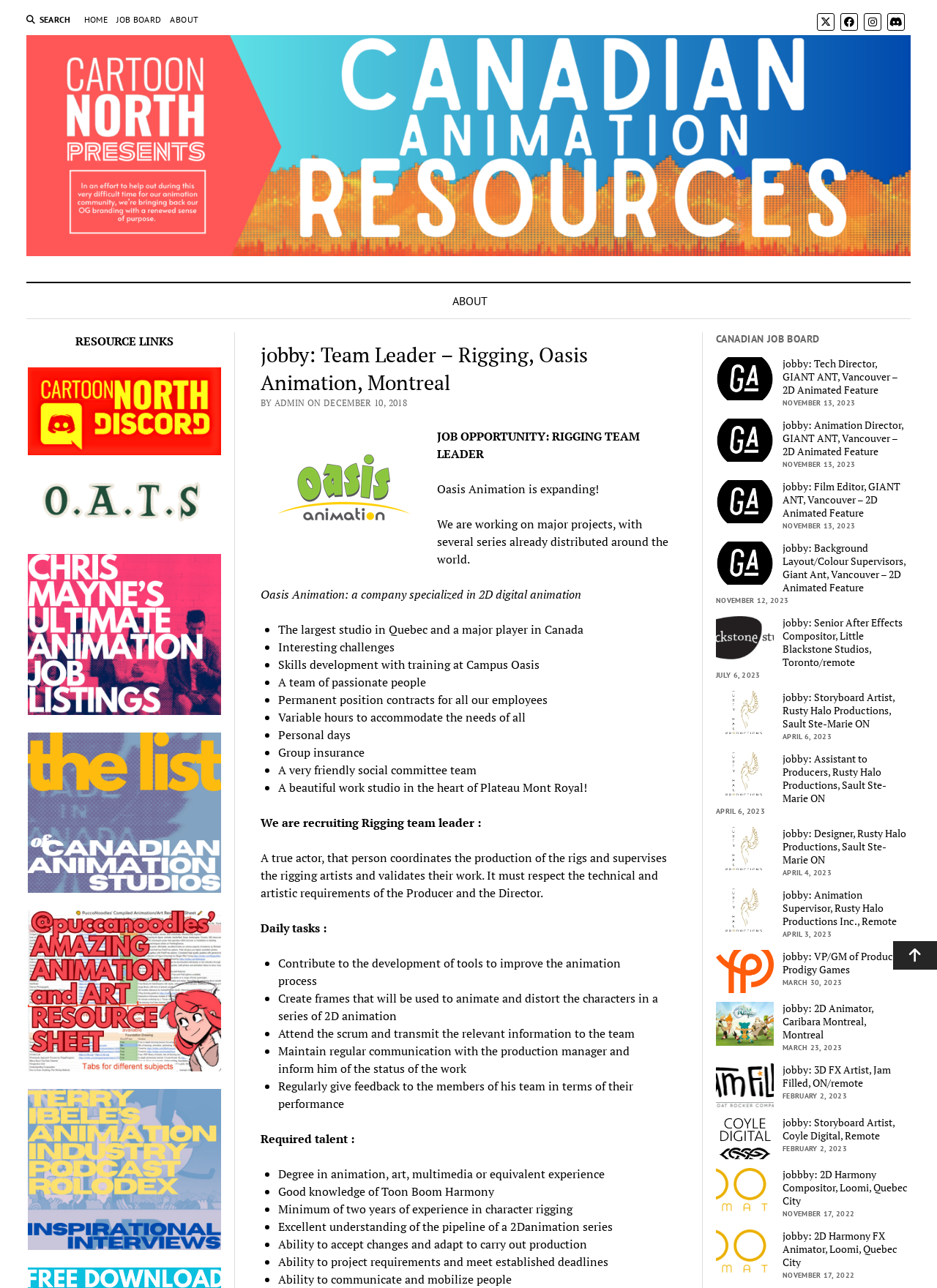Pinpoint the bounding box coordinates of the element to be clicked to execute the instruction: "Search".

[0.028, 0.01, 0.076, 0.02]